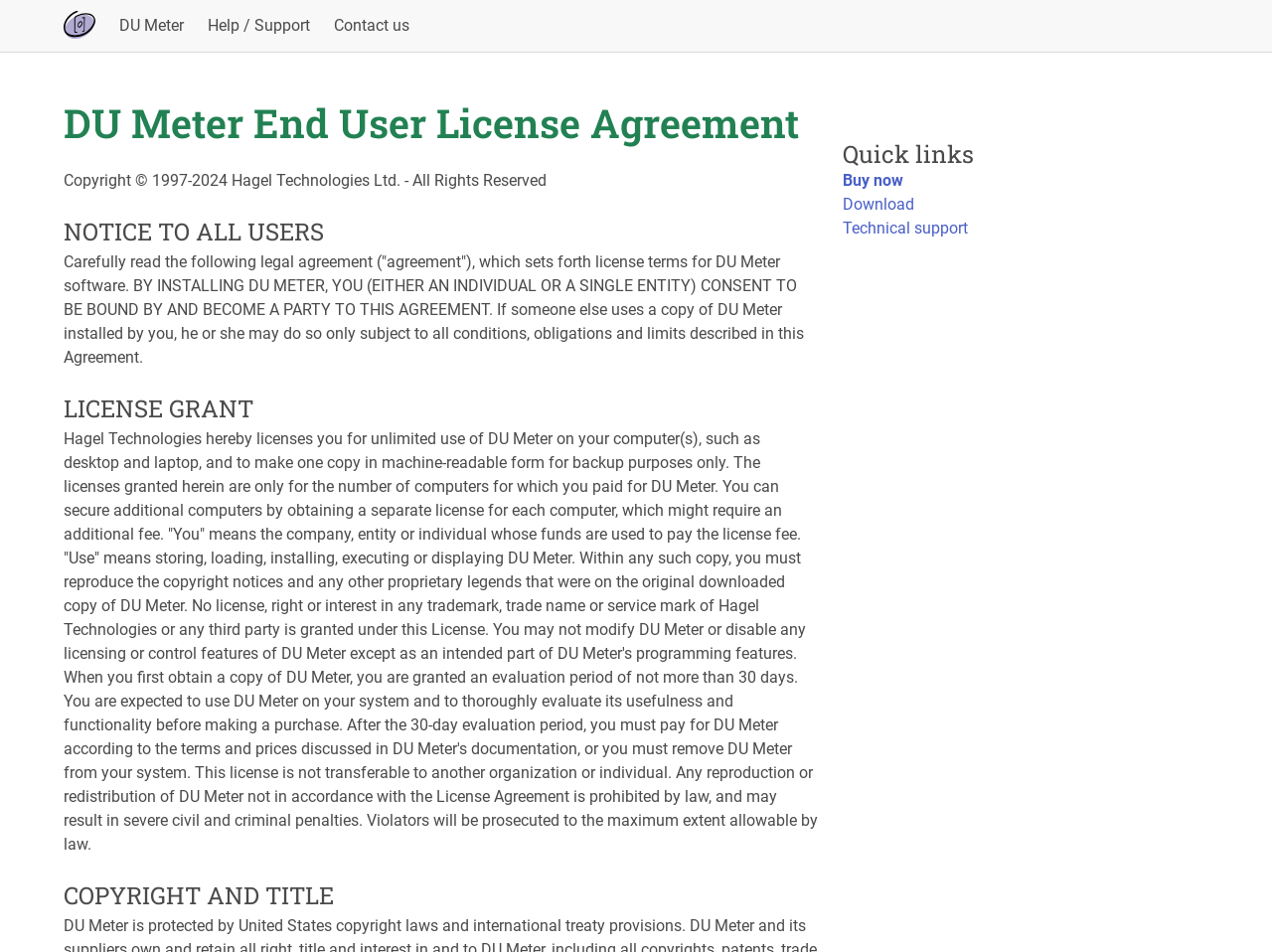What is the copyright notice for DU Meter?
Using the picture, provide a one-word or short phrase answer.

1997-2024 Hagel Technologies Ltd.